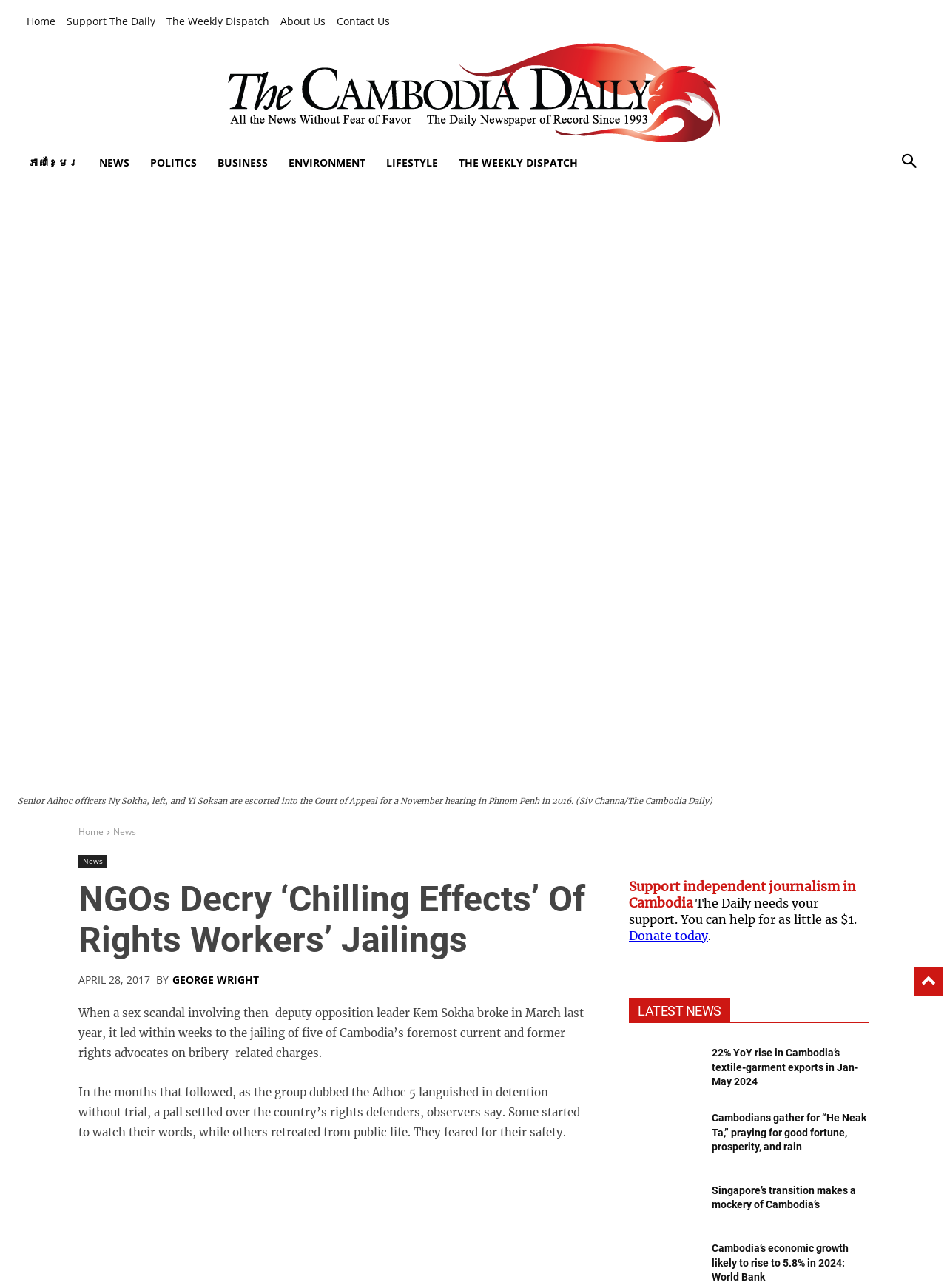Identify the bounding box for the UI element described as: "The Weekly Dispatch". The coordinates should be four float numbers between 0 and 1, i.e., [left, top, right, bottom].

[0.473, 0.112, 0.621, 0.14]